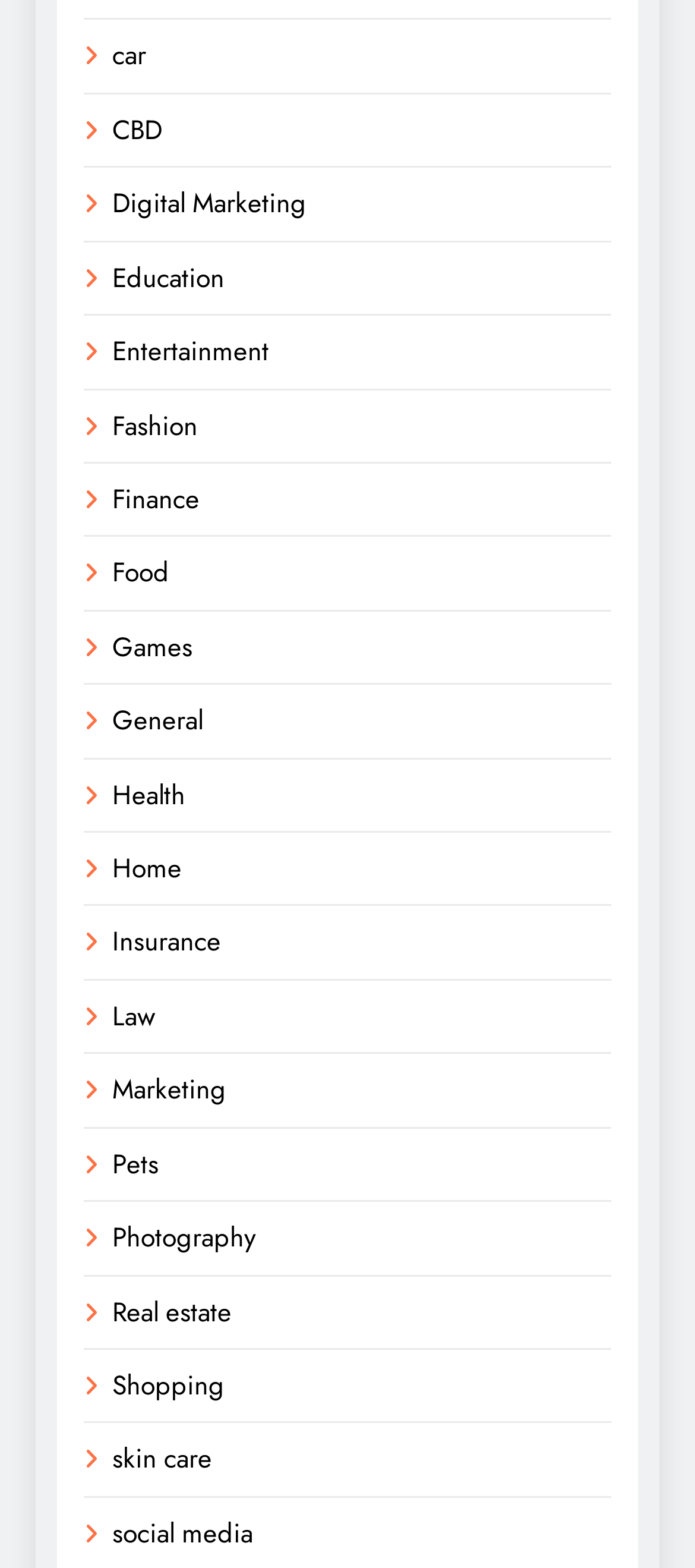Identify the bounding box coordinates necessary to click and complete the given instruction: "go to Health".

[0.162, 0.494, 0.267, 0.519]